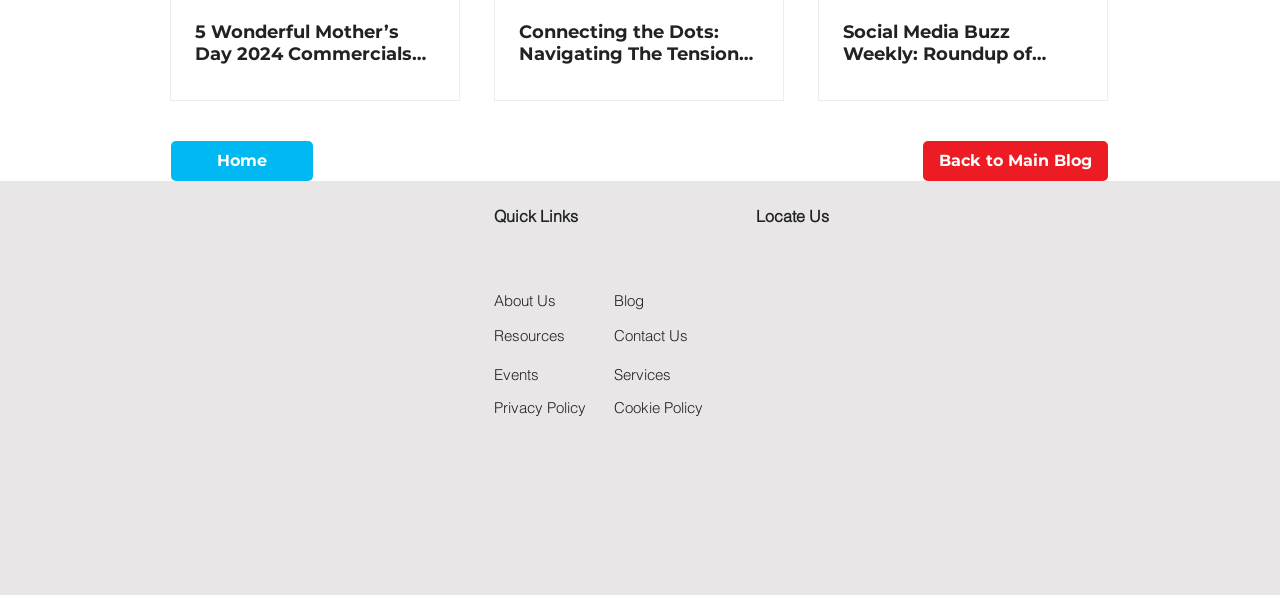Please give the bounding box coordinates of the area that should be clicked to fulfill the following instruction: "Click on the 'Locate Us' link". The coordinates should be in the format of four float numbers from 0 to 1, i.e., [left, top, right, bottom].

[0.591, 0.346, 0.648, 0.38]